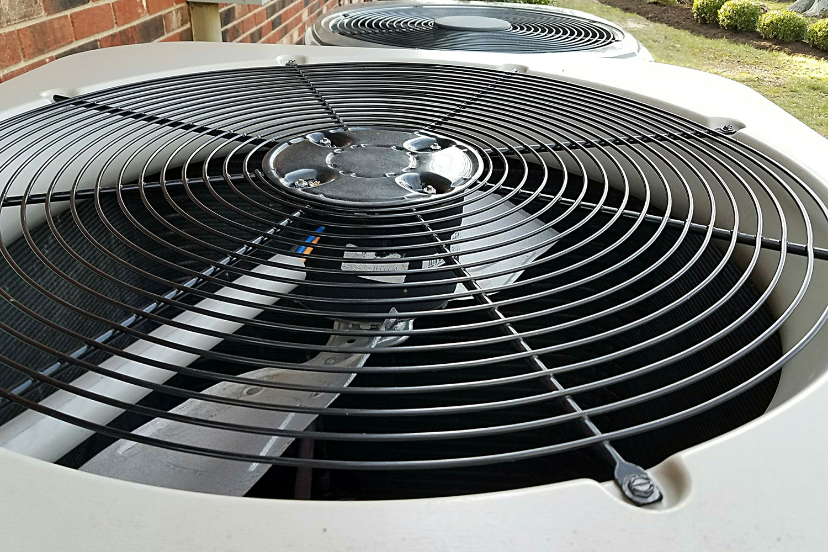Detail the scene shown in the image extensively.

The image showcases the top view of an air conditioning unit, specifically focusing on the fan assembly. The circular fan is surrounded by a black metal guard, which provides protection while allowing airflow. The unit is positioned against a backdrop of brick, suggesting it is installed externally, possibly at a residential location. In the background, there are other elements of greenery, indicating a maintained outdoor space. This image is directly related to the exploration of various air conditioning systems that cater to different spatial needs, emphasizing the significance of understanding such equipment for effective home climate control.